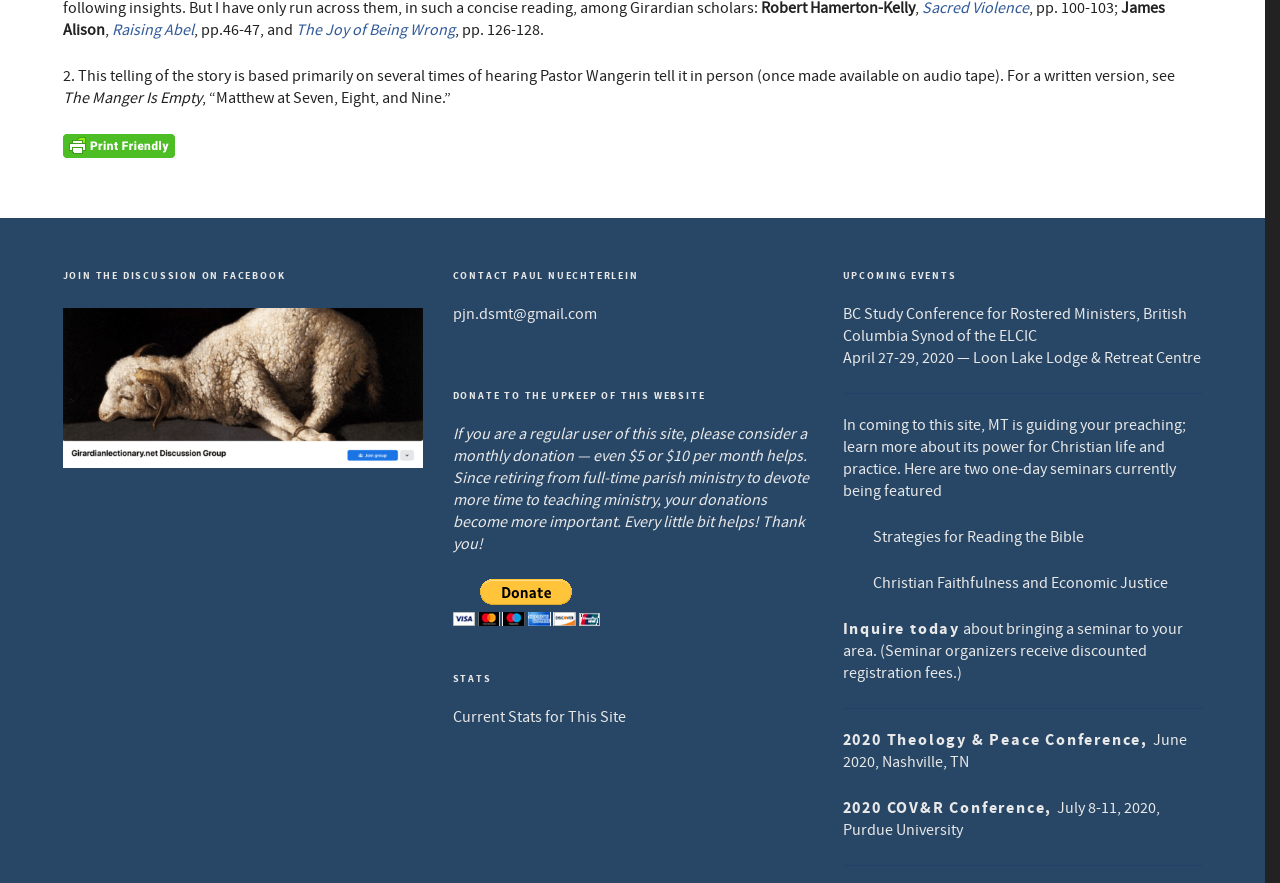Based on the element description, predict the bounding box coordinates (top-left x, top-left y, bottom-right x, bottom-right y) for the UI element in the screenshot: ELCIC

[0.78, 0.369, 0.81, 0.391]